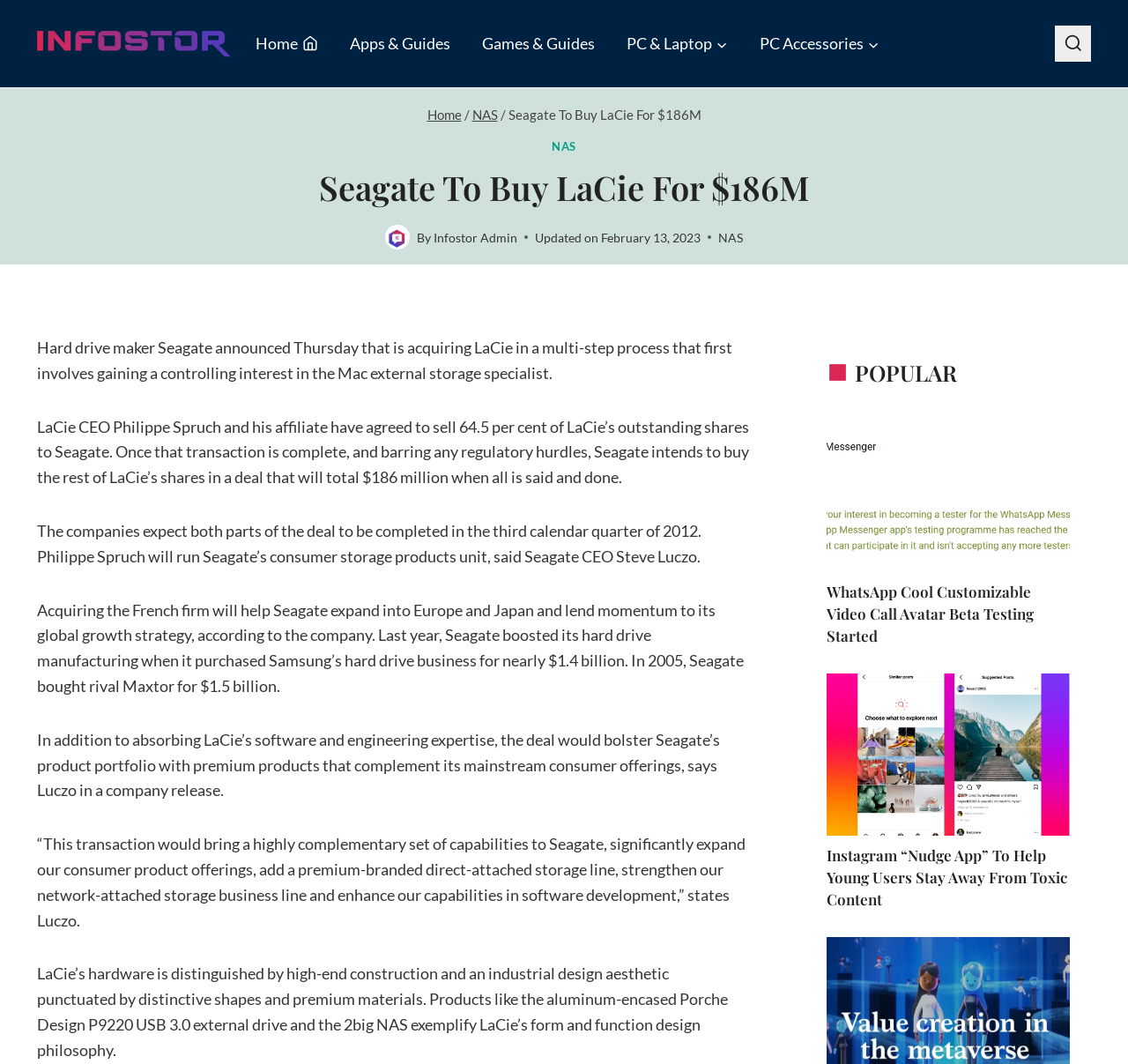Determine the bounding box coordinates of the element's region needed to click to follow the instruction: "View the search form". Provide these coordinates as four float numbers between 0 and 1, formatted as [left, top, right, bottom].

[0.935, 0.024, 0.968, 0.058]